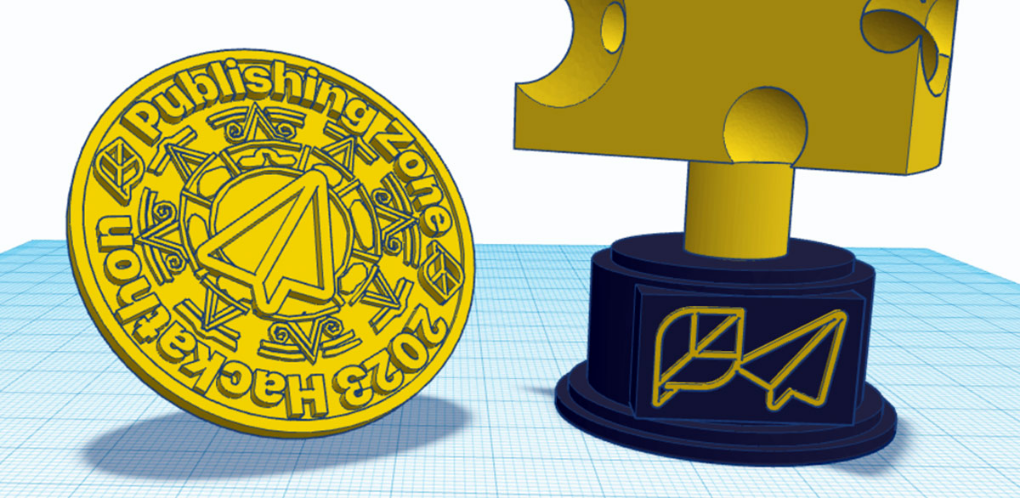Please answer the following query using a single word or phrase: 
What is the shape of the top of the trophy?

Cheese-shaped